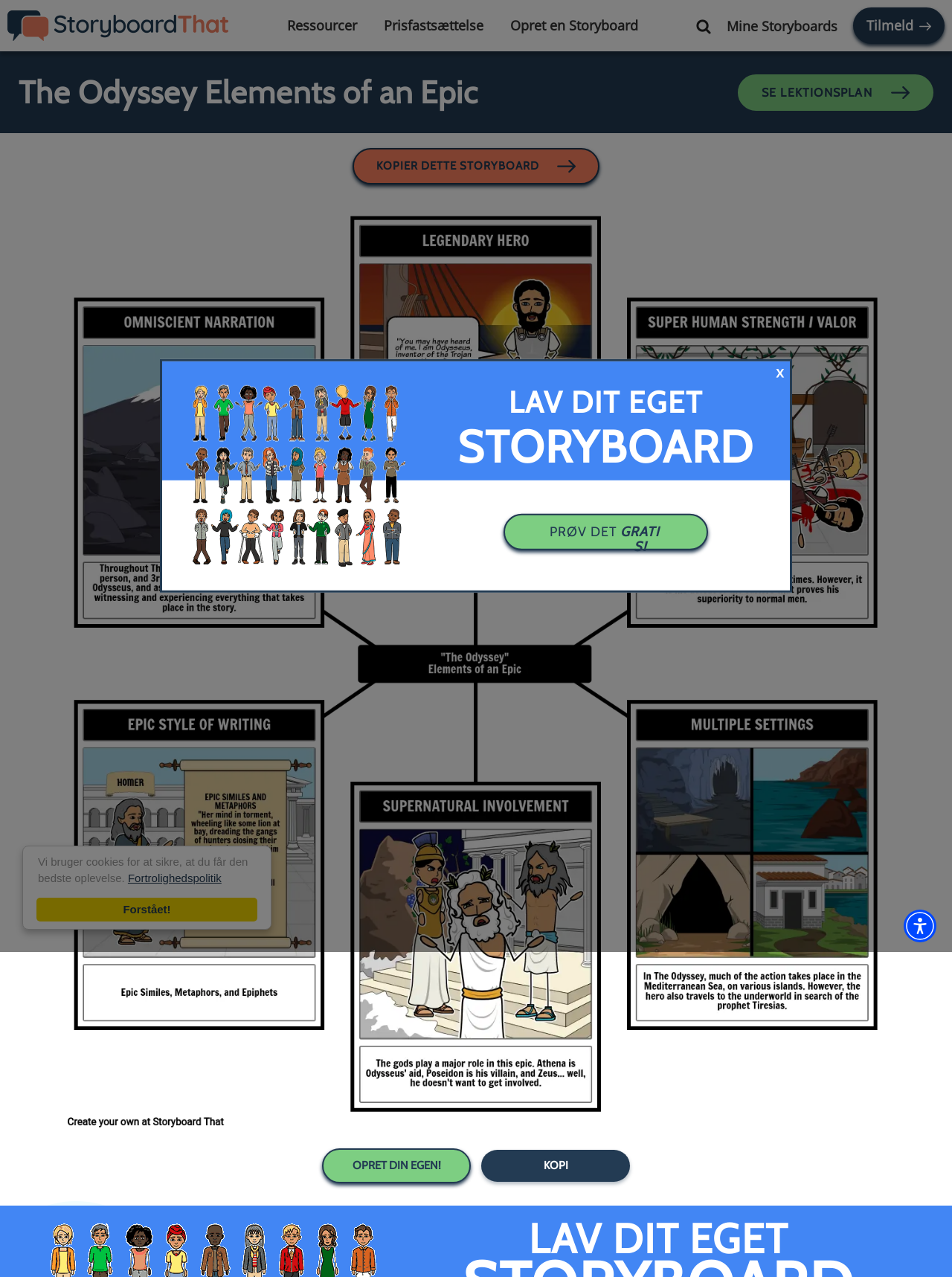Kindly provide the bounding box coordinates of the section you need to click on to fulfill the given instruction: "Copy this storyboard".

[0.37, 0.116, 0.63, 0.145]